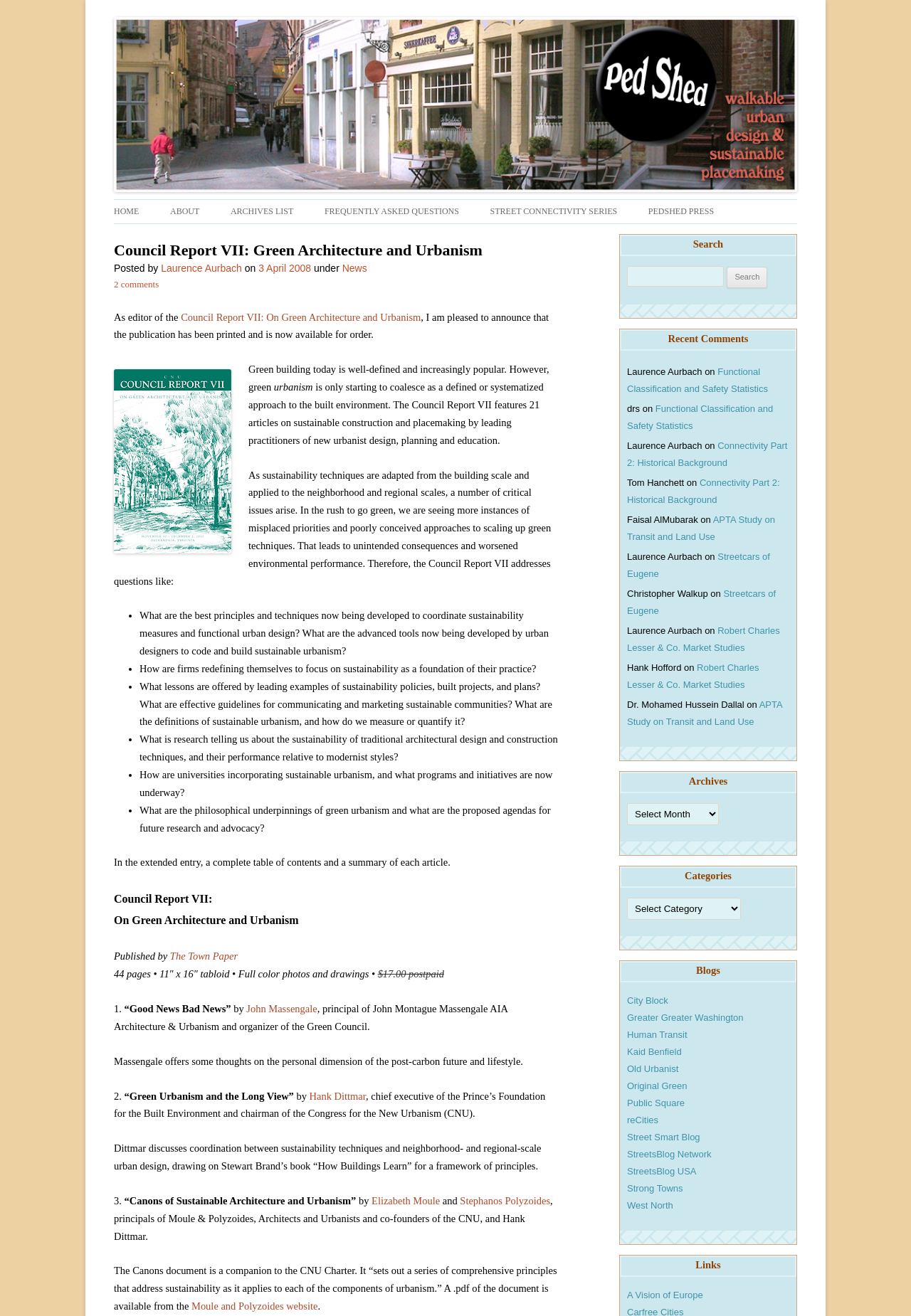Given the webpage screenshot, identify the bounding box of the UI element that matches this description: "Connectivity Part 2: Historical Background".

[0.688, 0.334, 0.864, 0.355]